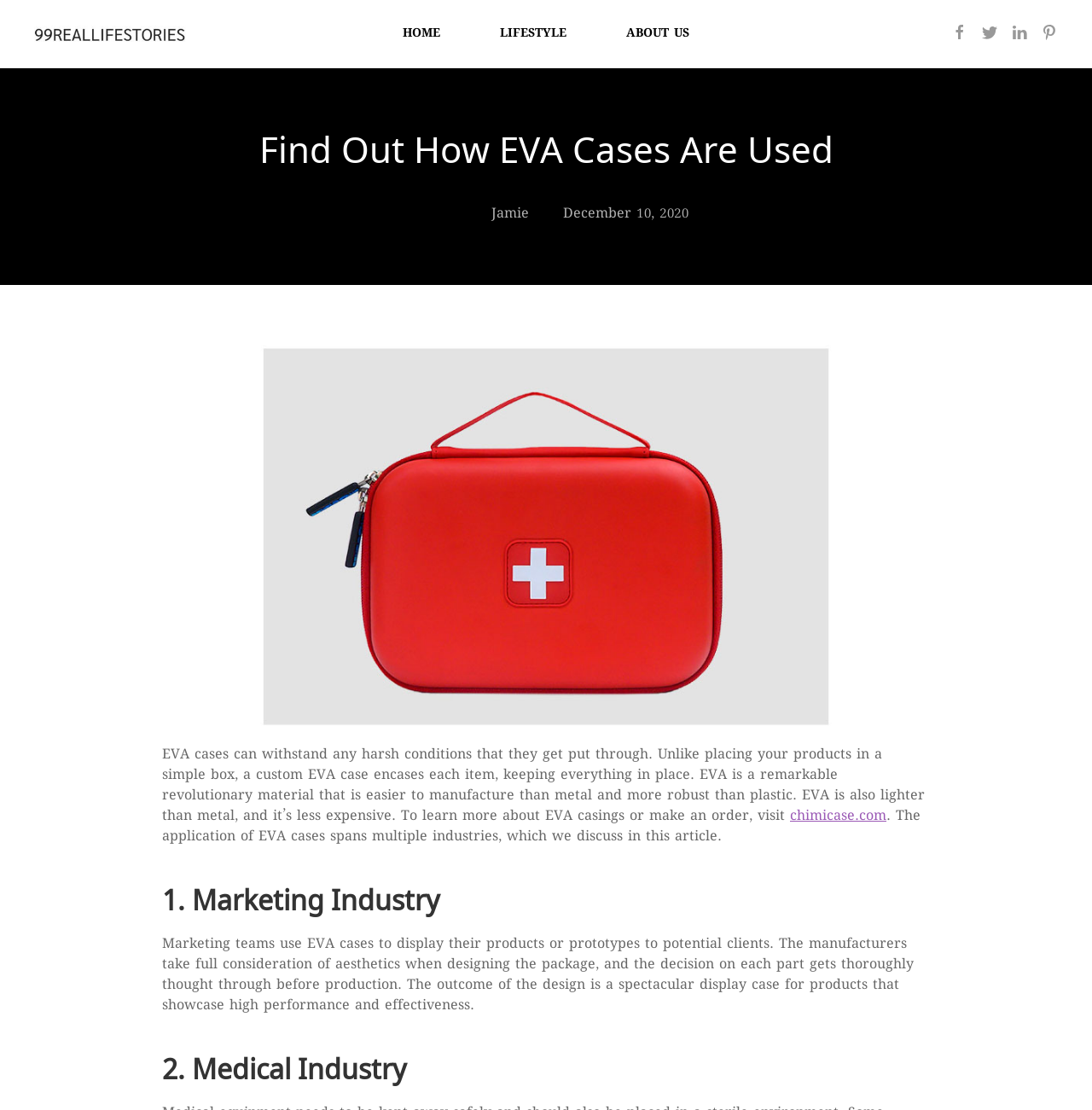Using the provided element description: "About us", identify the bounding box coordinates. The coordinates should be four floats between 0 and 1 in the order [left, top, right, bottom].

[0.573, 0.0, 0.631, 0.061]